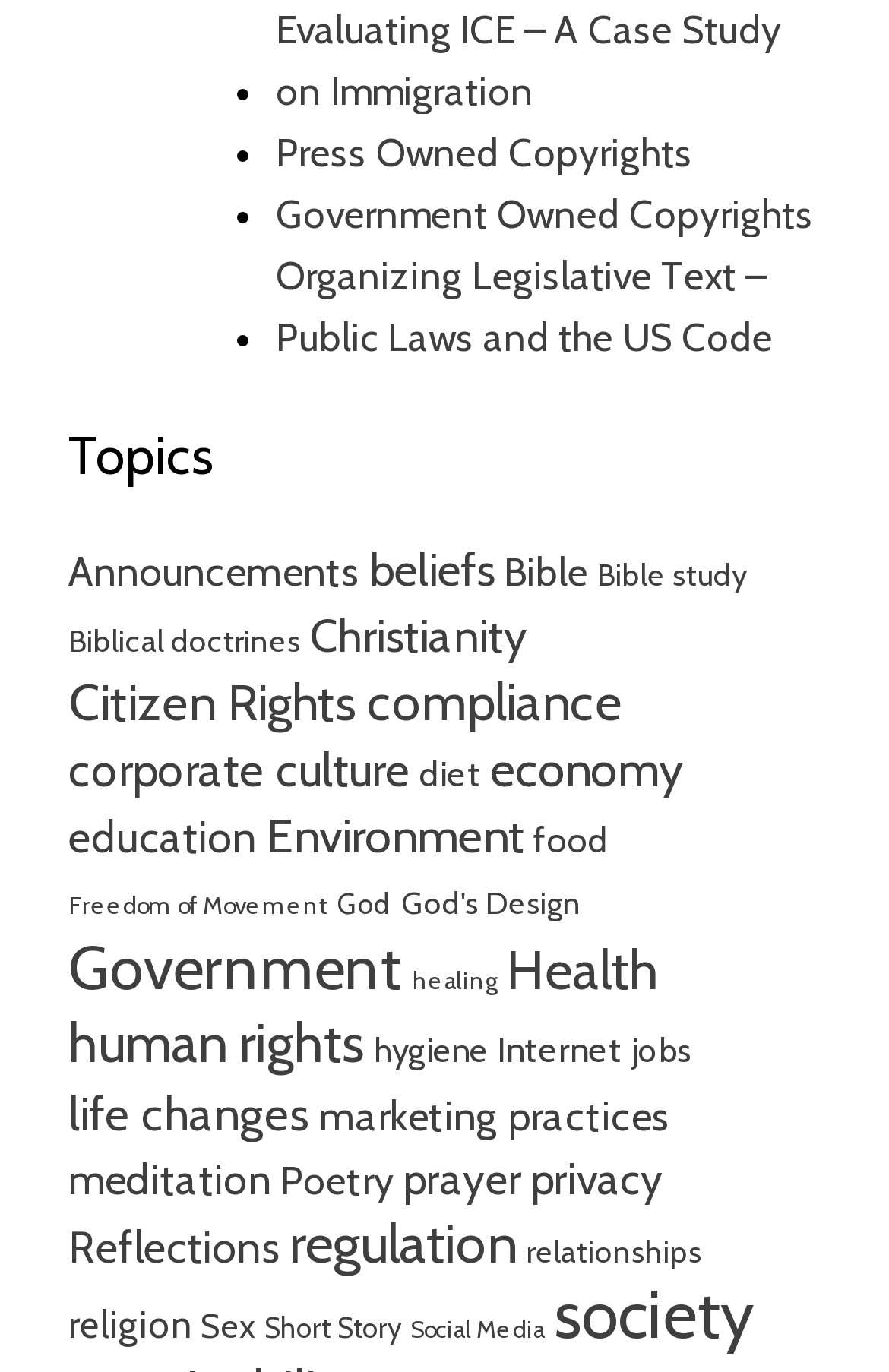Answer the question below with a single word or a brief phrase: 
What is the topic related to 'diet' and 'hygiene'?

Health